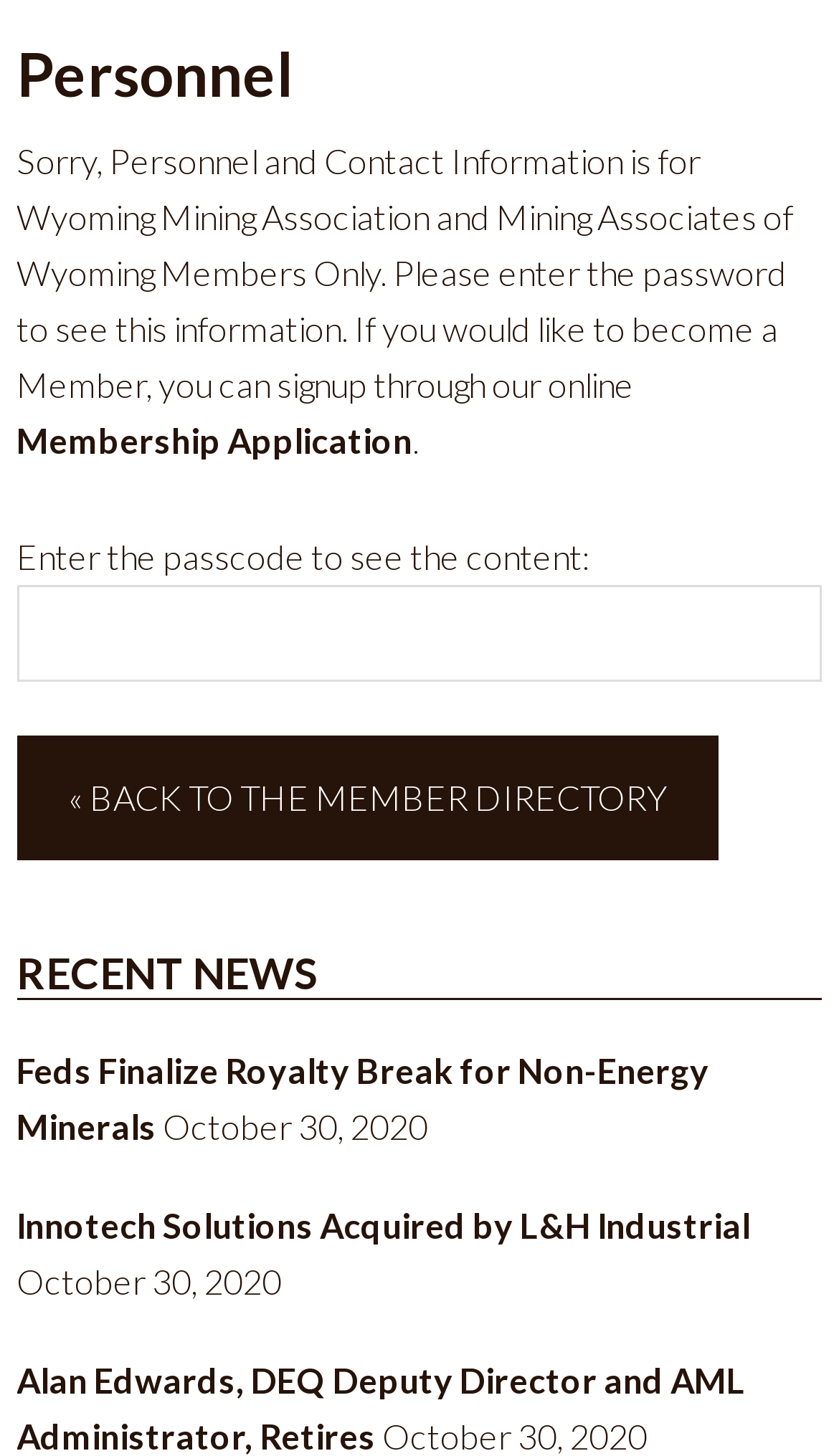Please answer the following question using a single word or phrase: 
What is the date of the news article 'Alan Edwards, DEQ Deputy Director and AML Administrator, Retires'?

not specified